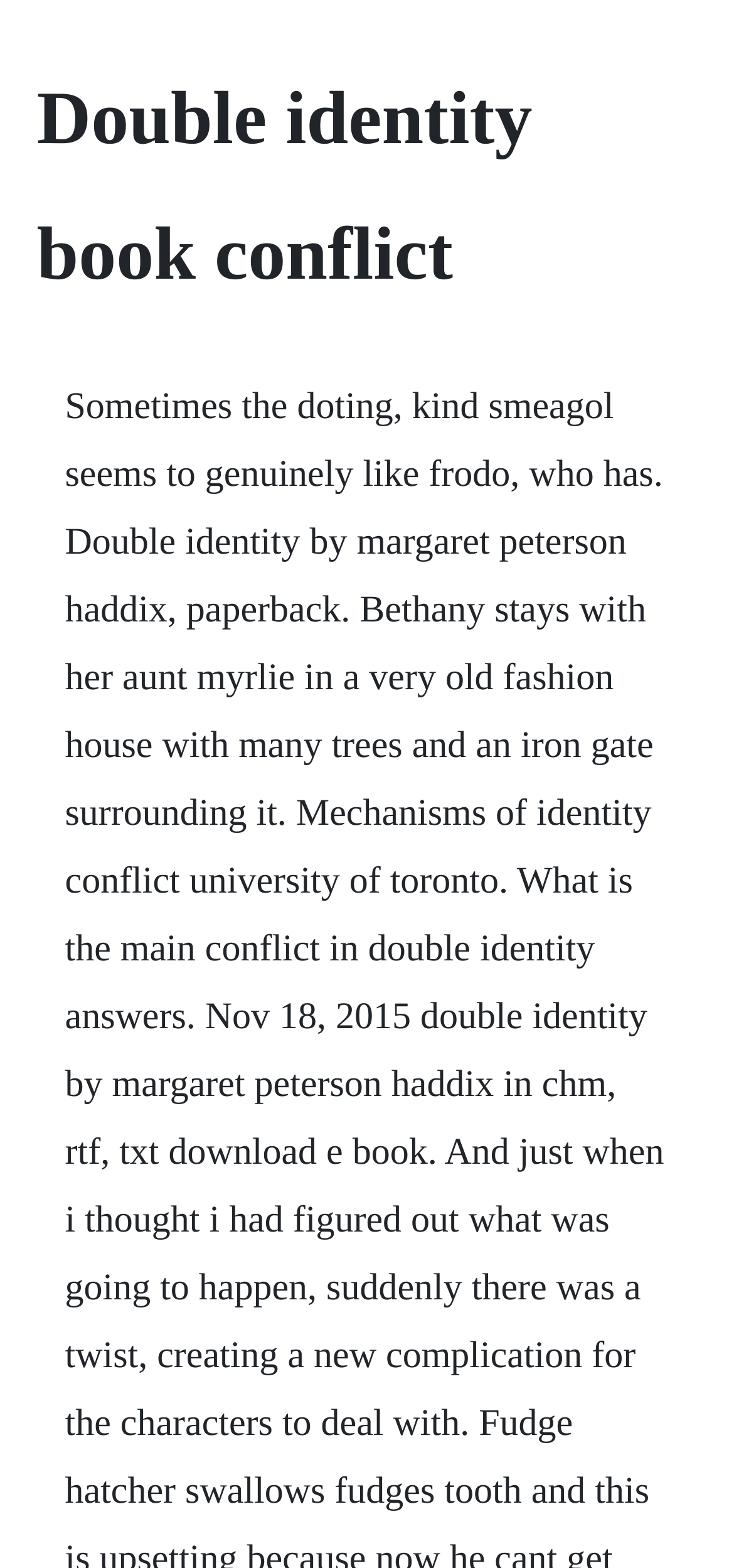Extract the main heading from the webpage content.

Double identity book conflict